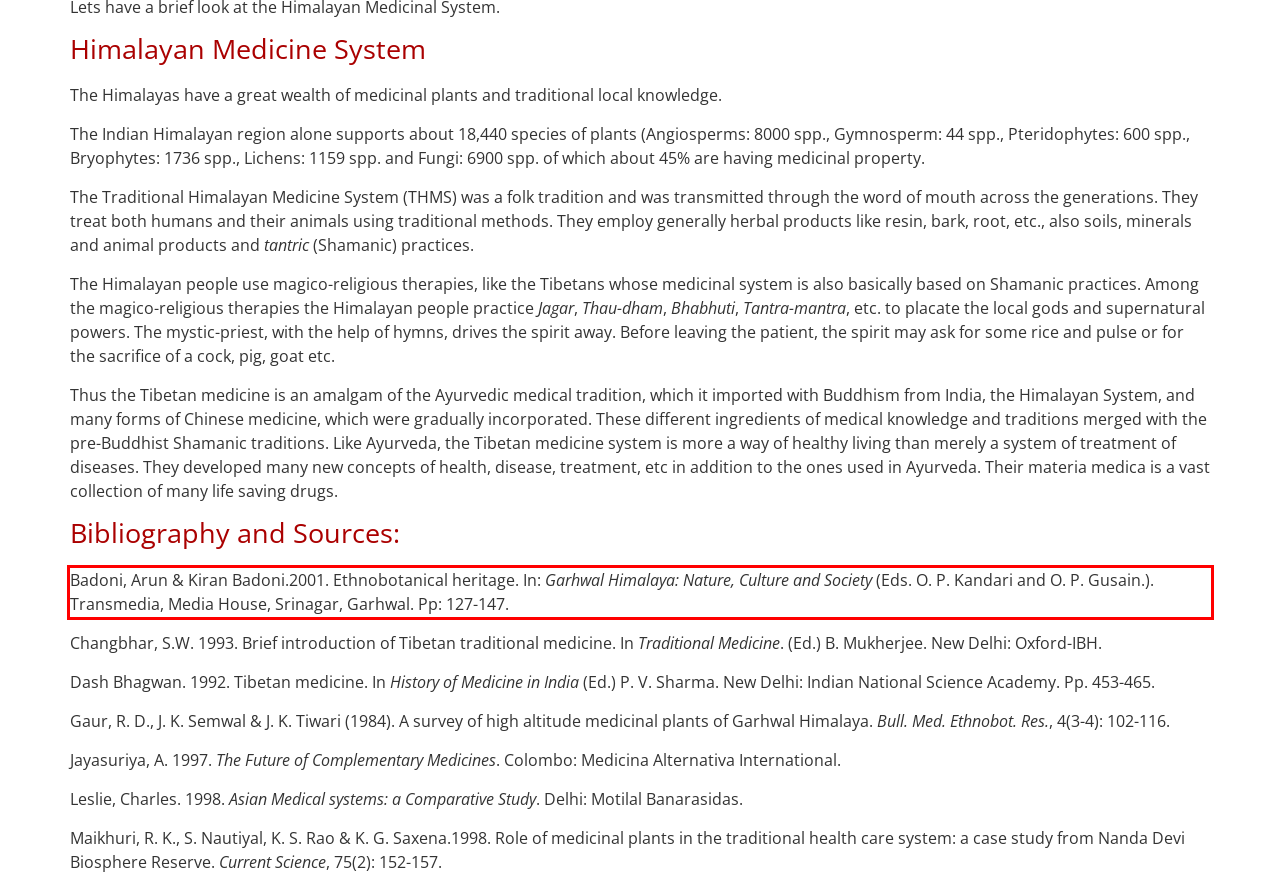Examine the screenshot of the webpage, locate the red bounding box, and perform OCR to extract the text contained within it.

Badoni, Arun & Kiran Badoni.2001. Ethnobotanical heritage. In: Garhwal Himalaya: Nature, Culture and Society (Eds. O. P. Kandari and O. P. Gusain.). Transmedia, Media House, Srinagar, Garhwal. Pp: 127-147.